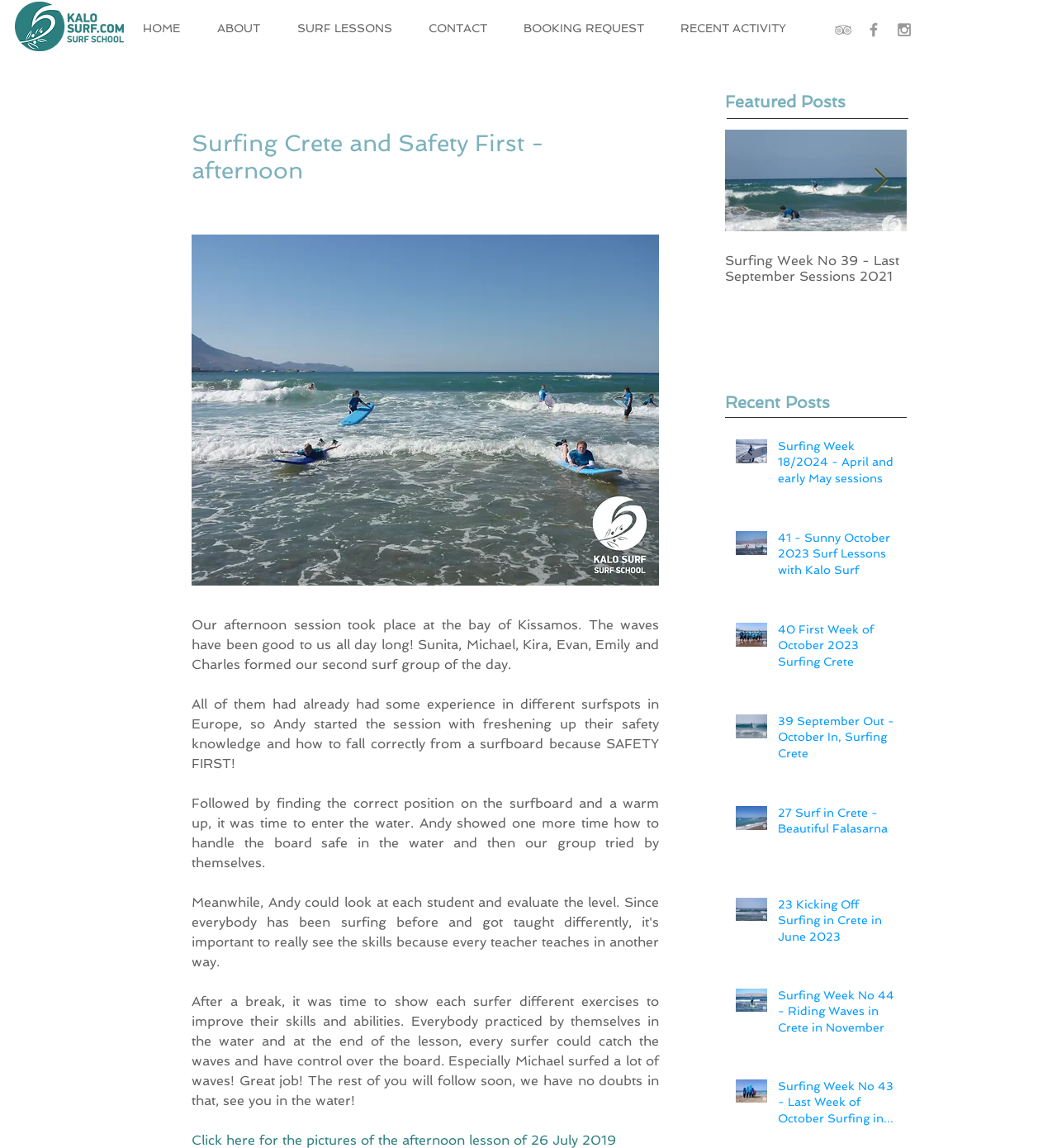Find the bounding box coordinates of the clickable region needed to perform the following instruction: "View the pictures of the afternoon lesson of 26 July 2019". The coordinates should be provided as four float numbers between 0 and 1, i.e., [left, top, right, bottom].

[0.181, 0.986, 0.583, 1.0]